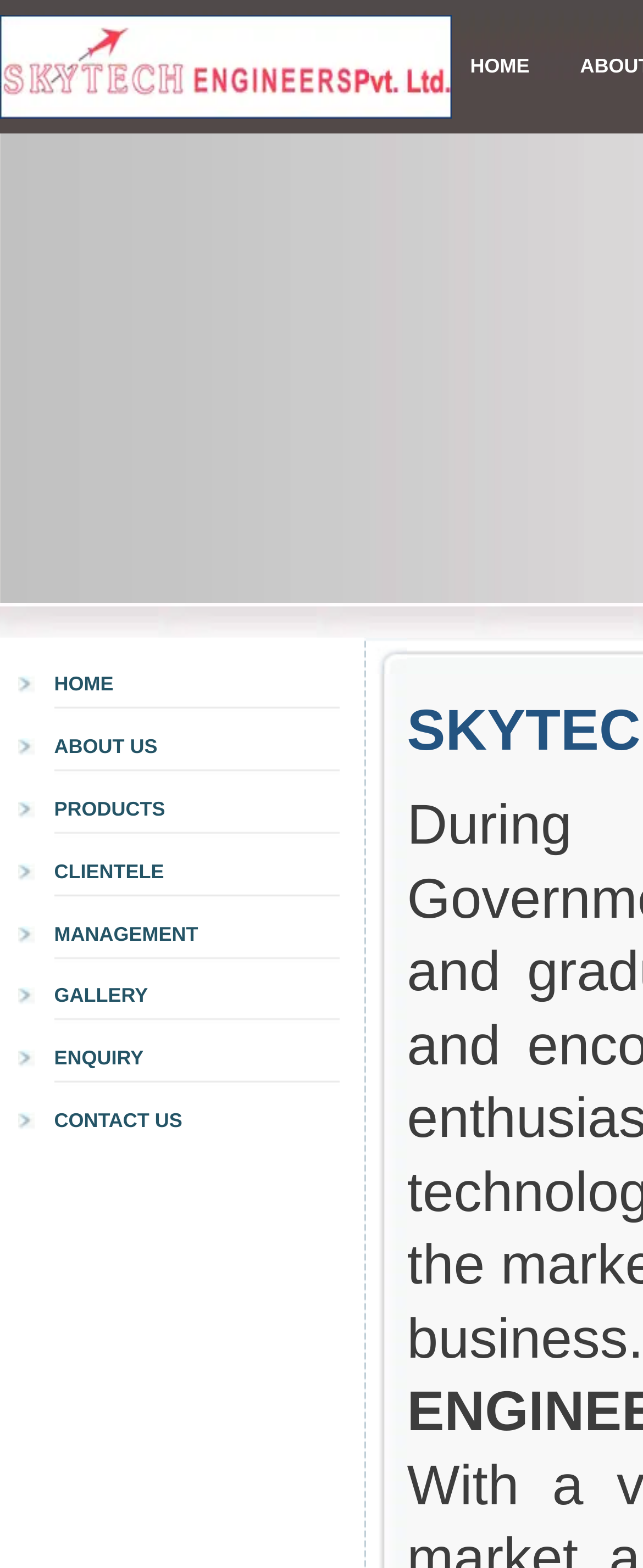Using the provided description: "CONTACT US", find the bounding box coordinates of the corresponding UI element. The output should be four float numbers between 0 and 1, in the format [left, top, right, bottom].

[0.084, 0.707, 0.284, 0.722]